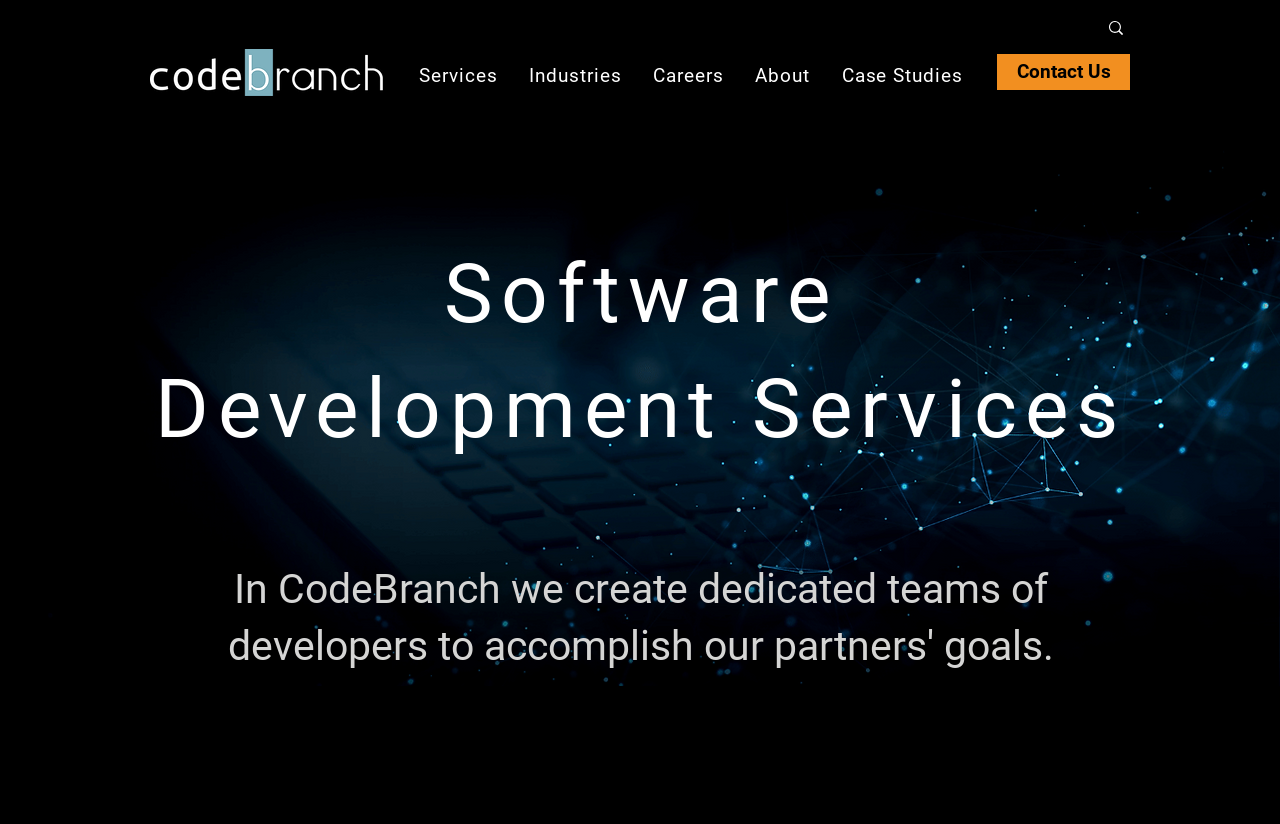Locate and generate the text content of the webpage's heading.

Software Development Services